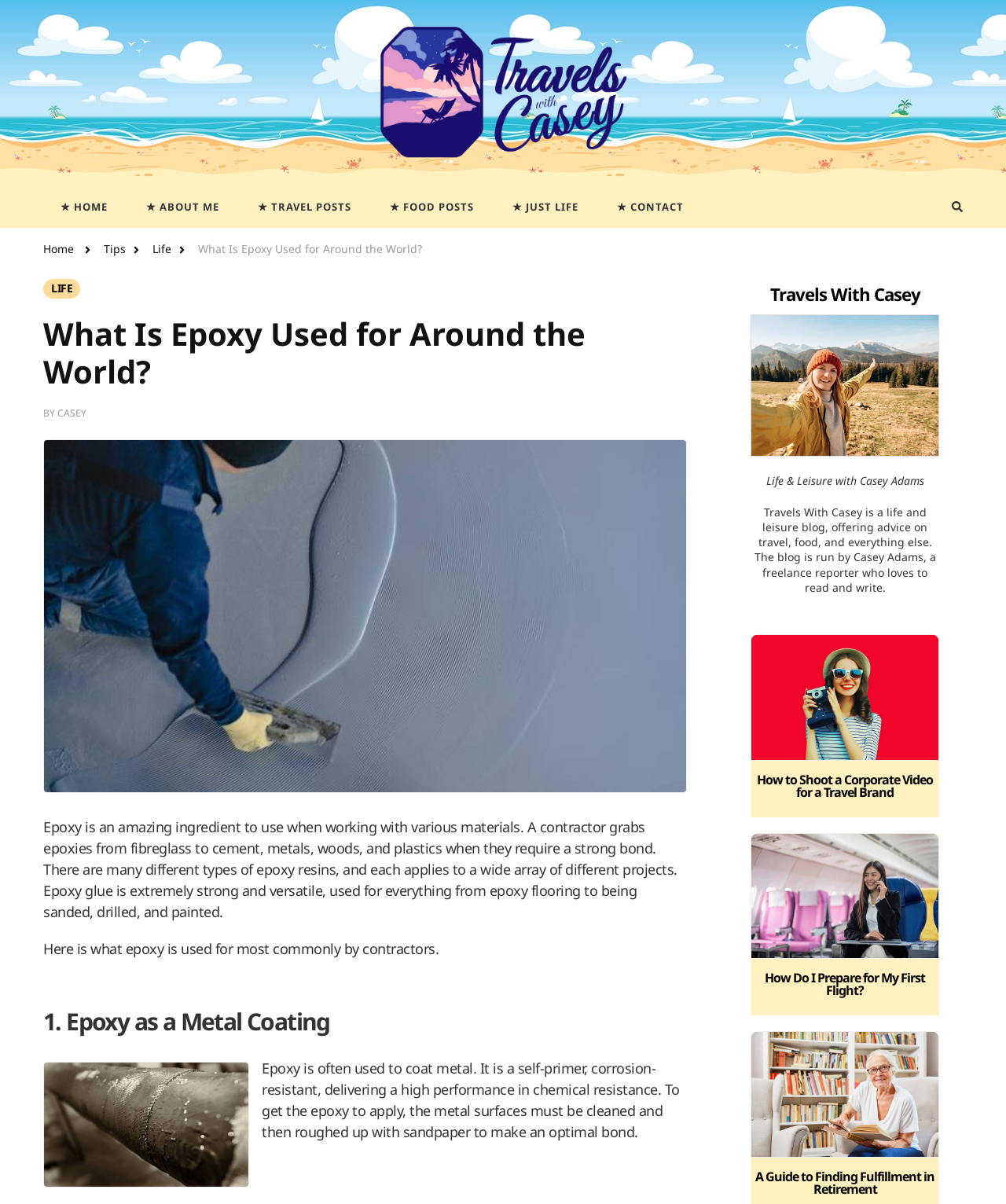What is the name of the blog?
Craft a detailed and extensive response to the question.

I found the answer by looking at the top-left corner of the webpage, where it says 'Travels With Casey' in a link element.